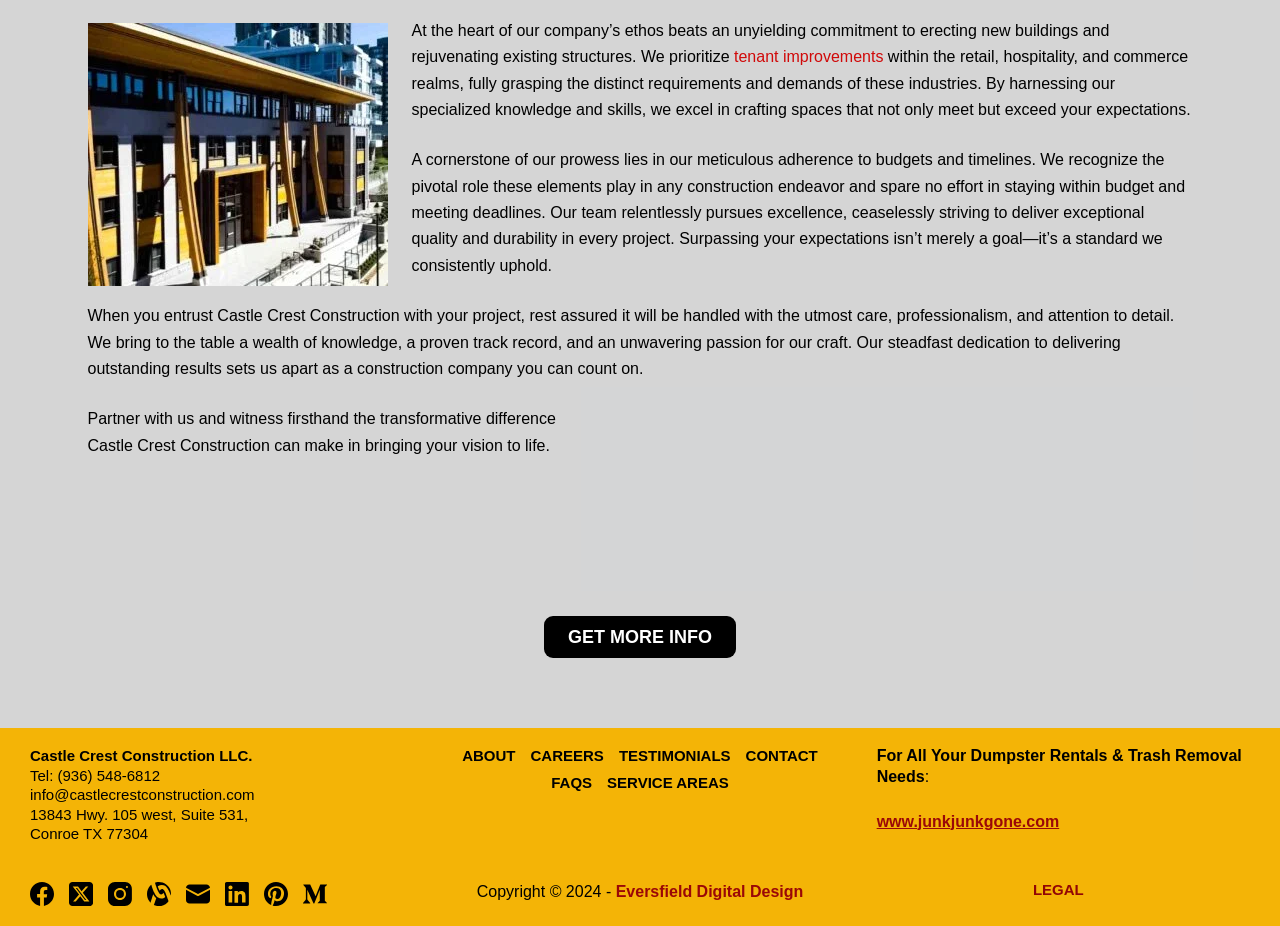Based on the visual content of the image, answer the question thoroughly: What is the address of the company?

The address of the company can be found in the footer section of the webpage, where it is written as '13843 Hwy. 105 west, Suite 531, Conroe TX 77304' in a static text element.